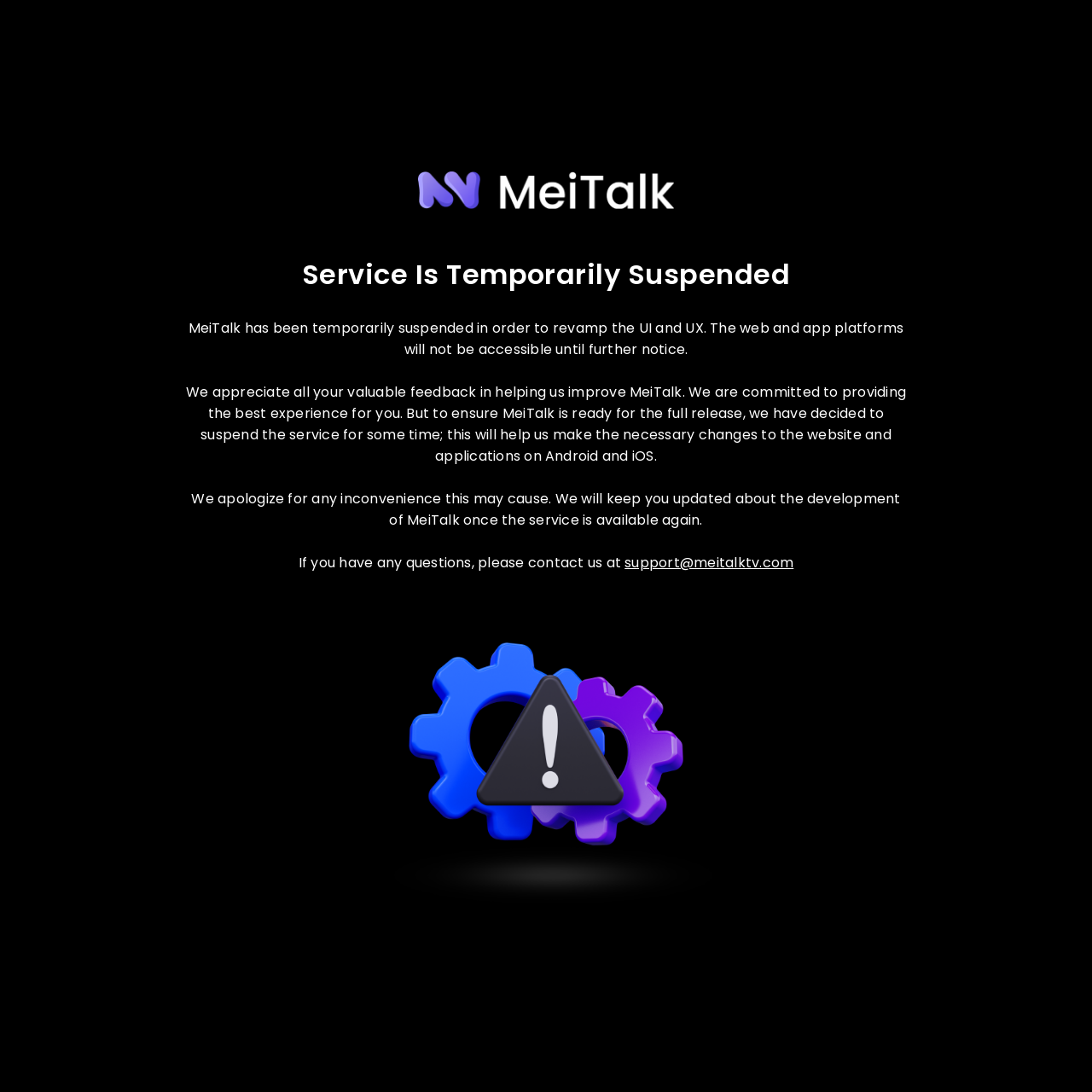Carefully examine the image and provide an in-depth answer to the question: Is there an image on the webpage?

I can see that there are two images on the webpage, one is the 'MeiTalk Logo' and the other is the 'meitalk maintenance' image, which suggests that the webpage uses visual elements to convey information.